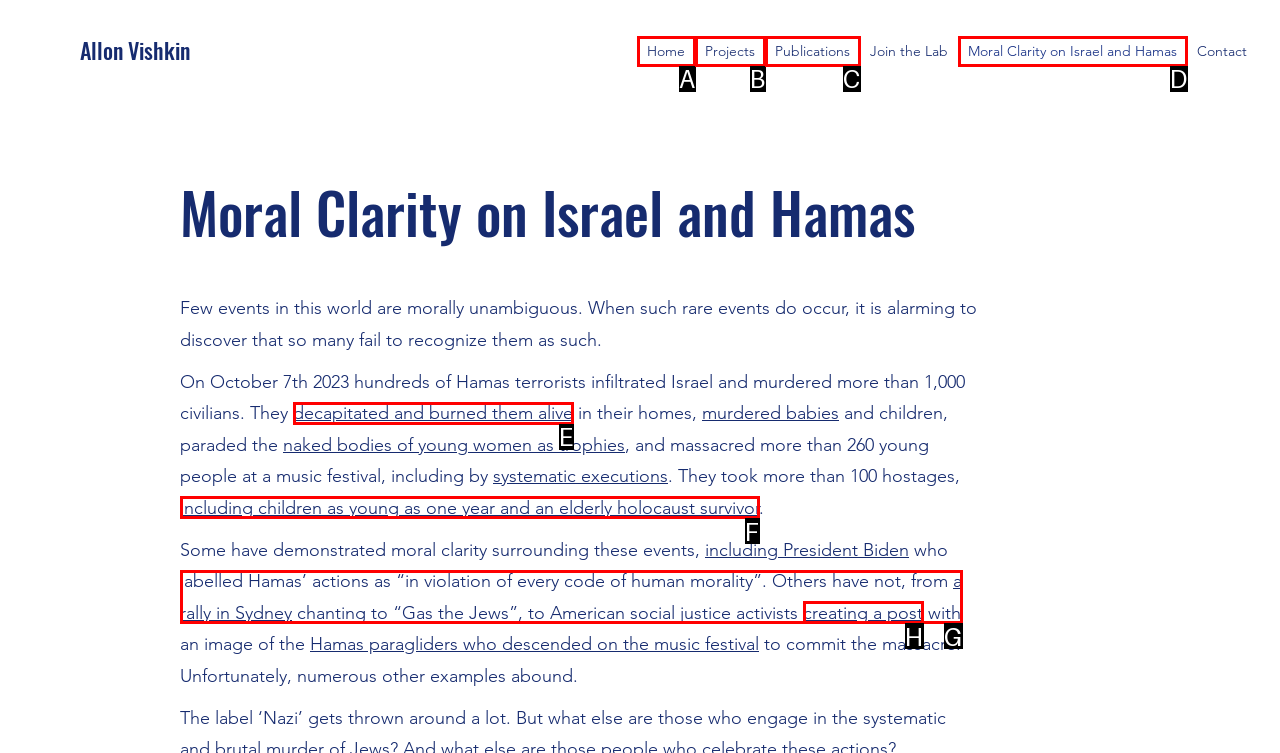Which option best describes: decapitated and burned them alive
Respond with the letter of the appropriate choice.

E